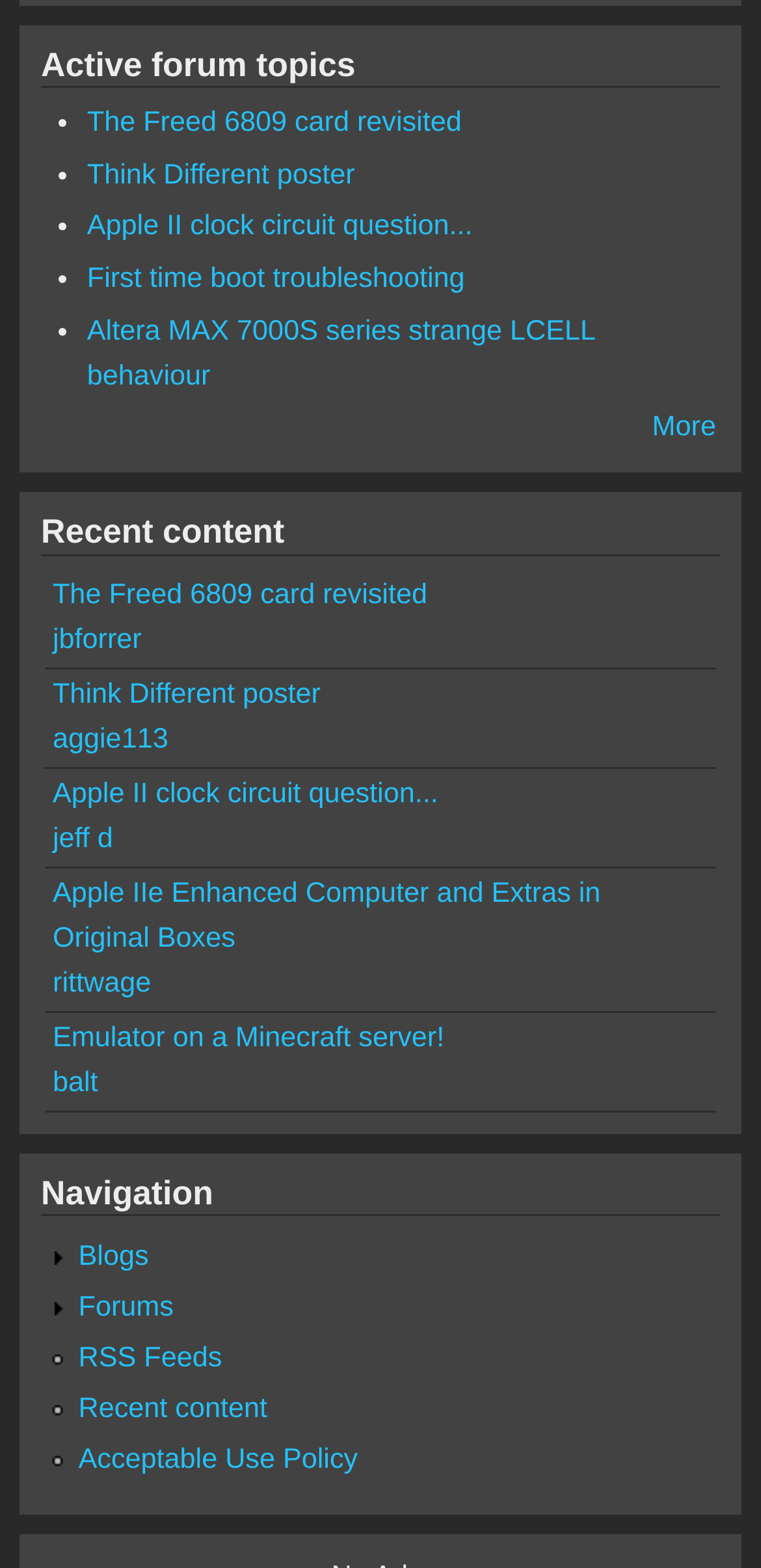Identify the bounding box coordinates of the specific part of the webpage to click to complete this instruction: "View active forum topics".

[0.054, 0.028, 0.946, 0.056]